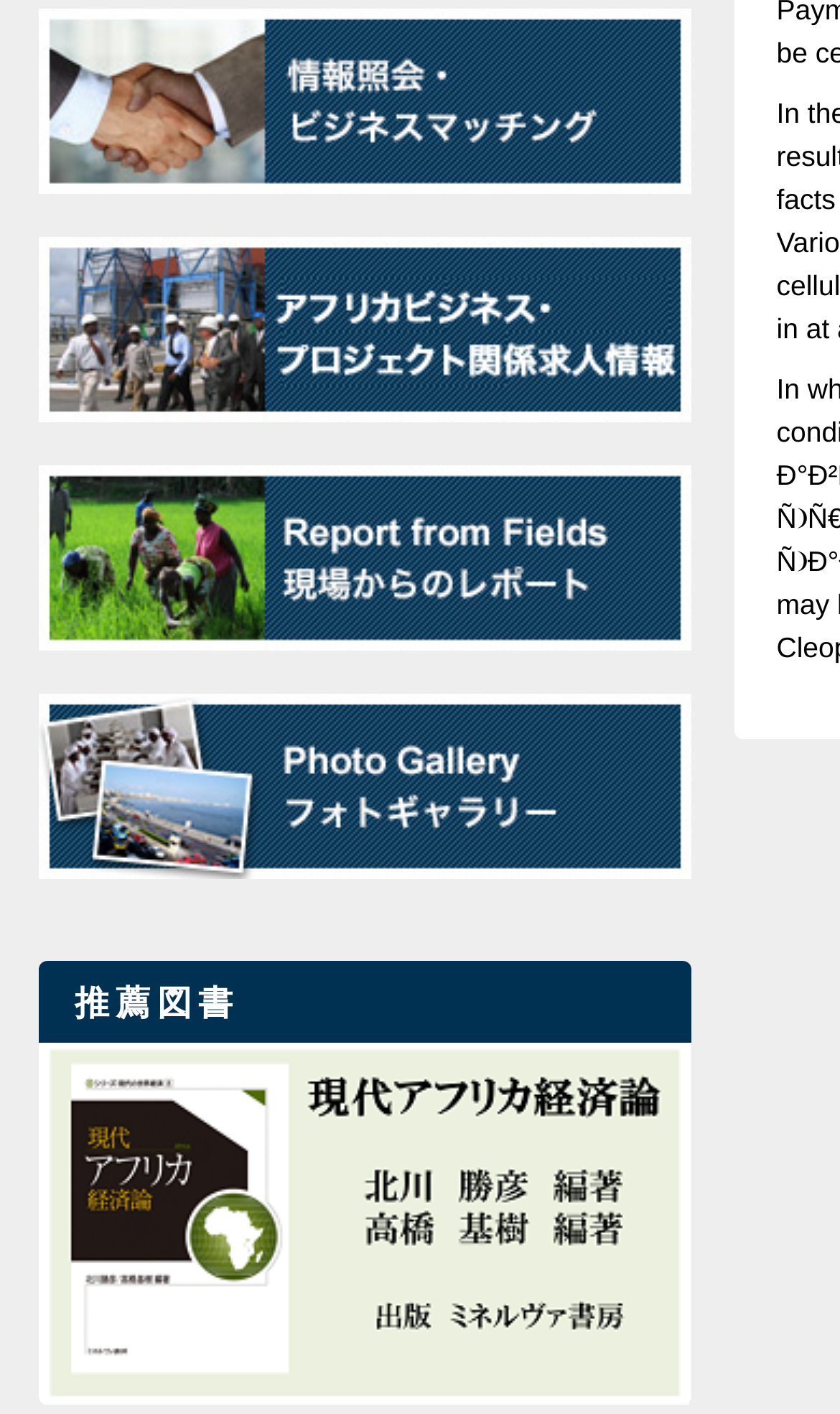Please answer the following question using a single word or phrase: 
What is the first link on the webpage?

情報照会・ビジネスマッチング